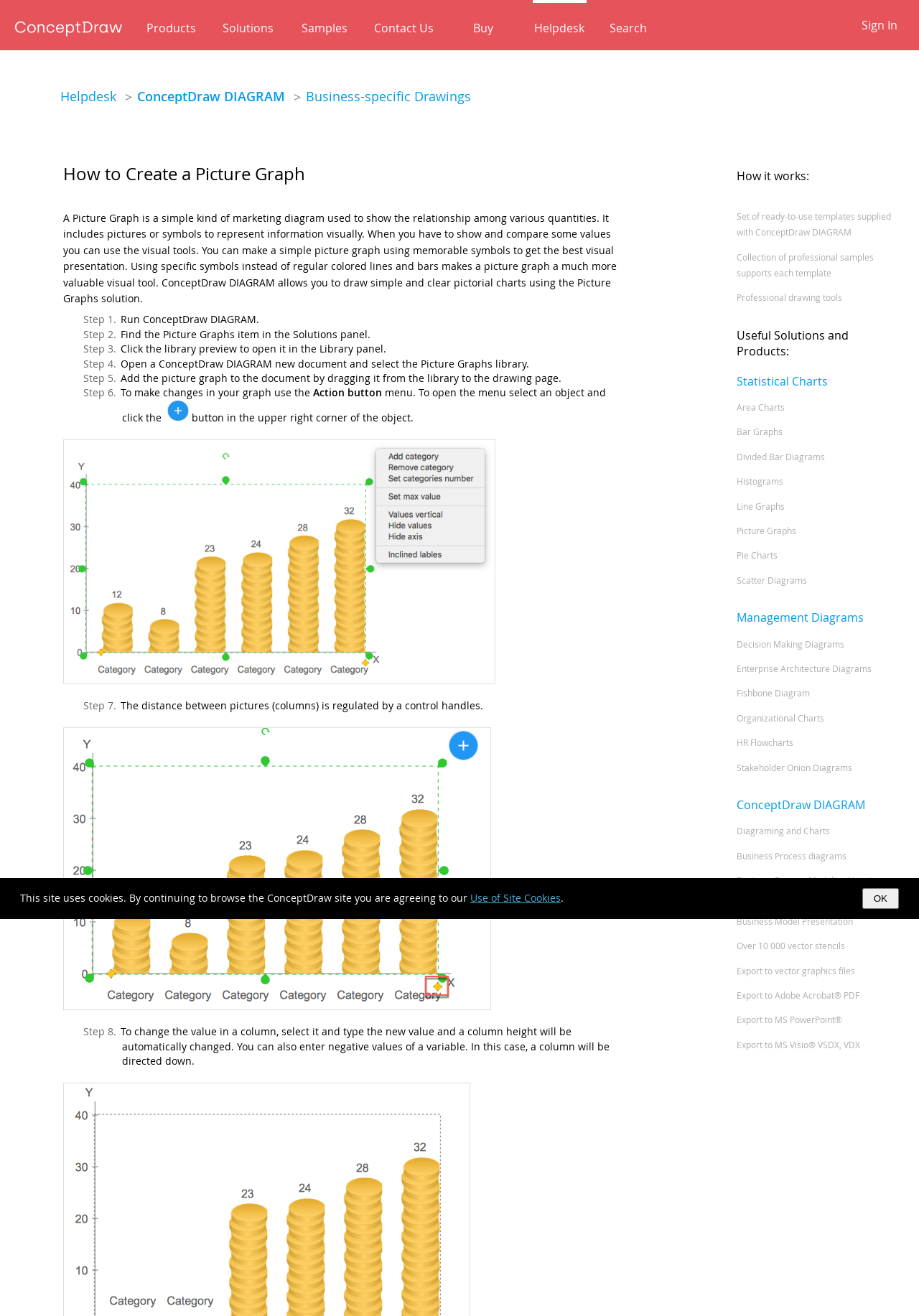What can you export to from ConceptDraw DIAGRAM?
We need a detailed and exhaustive answer to the question. Please elaborate.

According to the webpage, ConceptDraw DIAGRAM allows you to export to various file formats, including vector graphics files, Adobe Acrobat PDF, MS PowerPoint, and MS Visio VSDX, VDX.